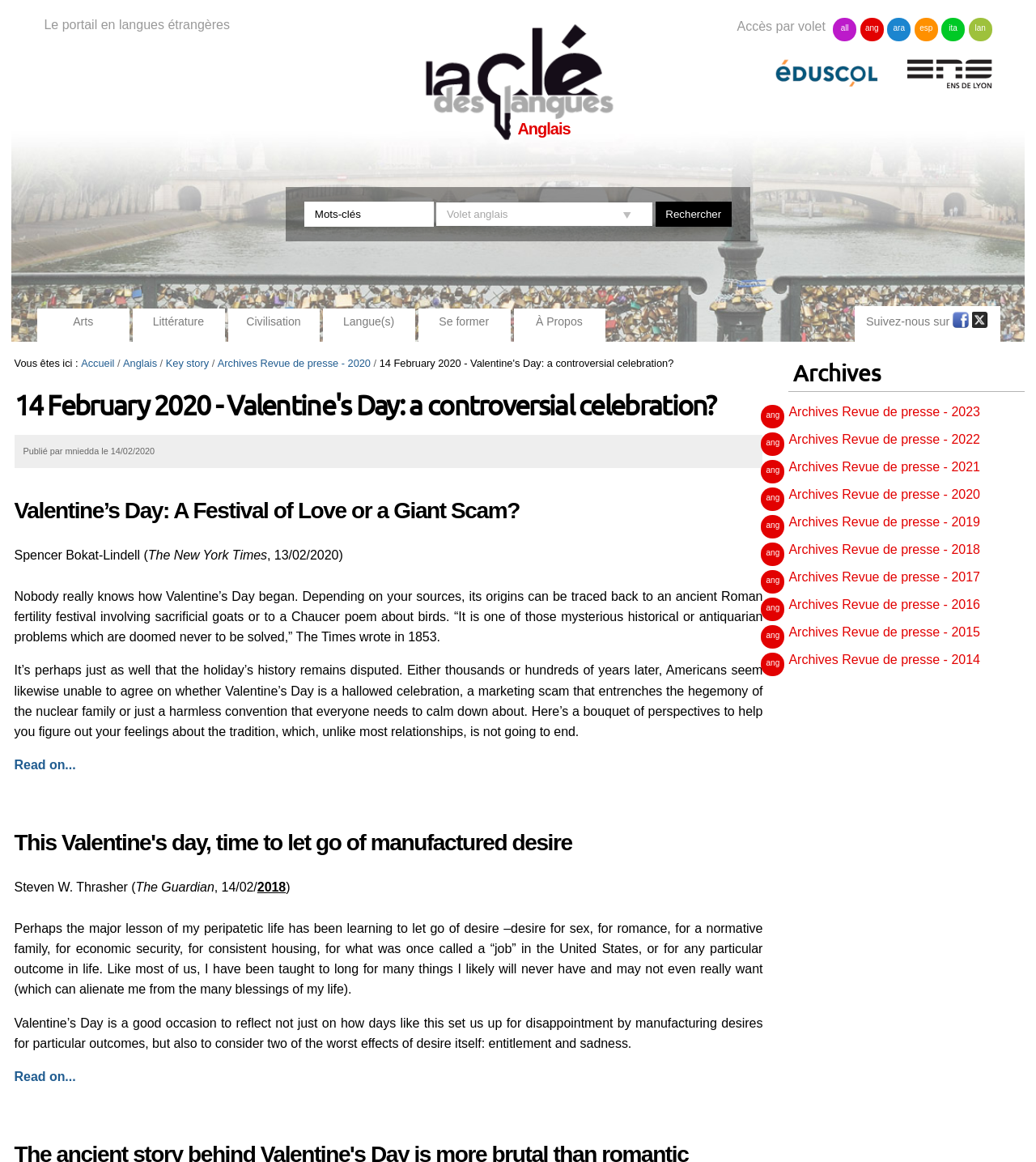What is the purpose of the 'Recherche' textbox?
Based on the image, provide your answer in one word or phrase.

Search